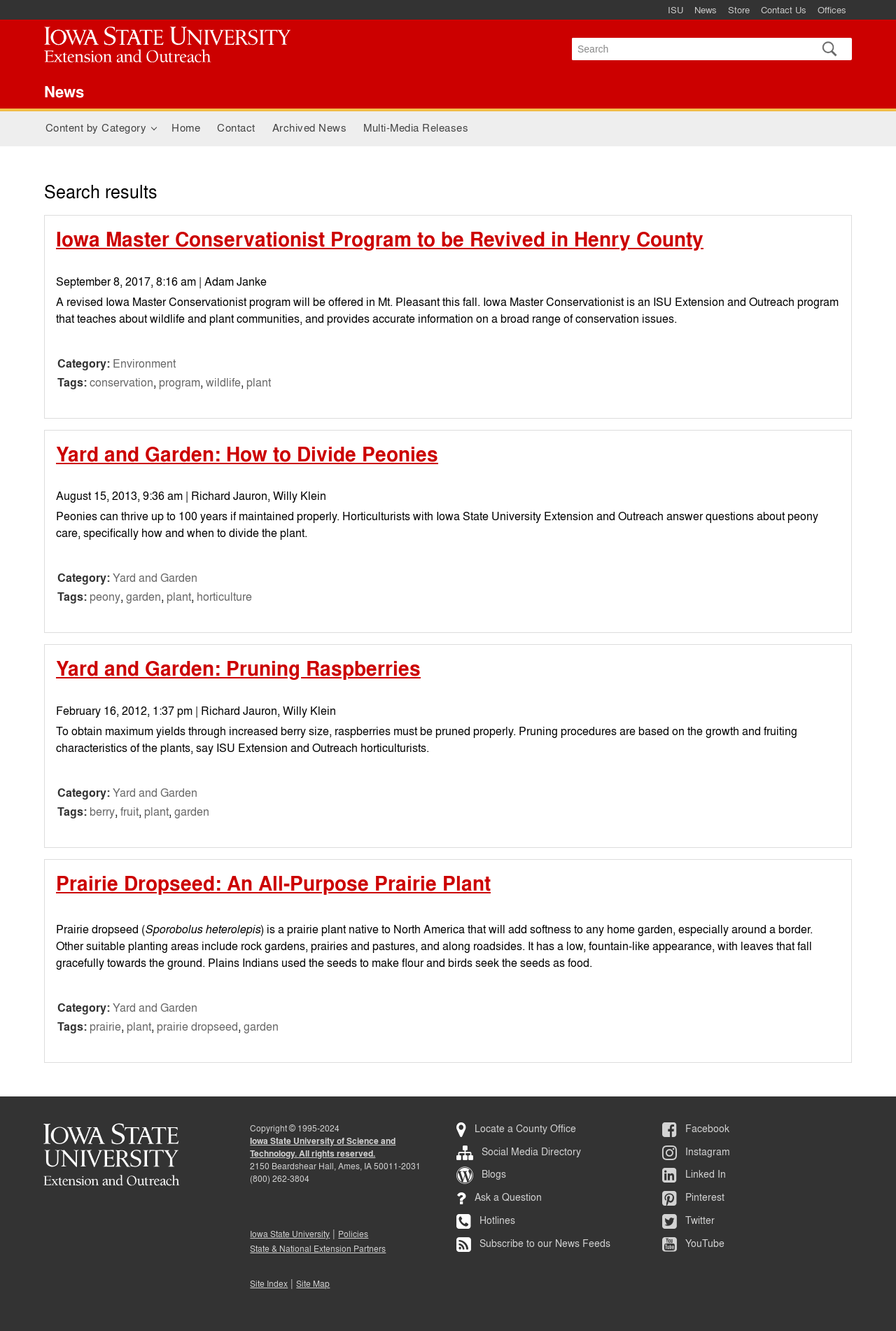Specify the bounding box coordinates of the element's area that should be clicked to execute the given instruction: "Read news about Iowa Master Conservationist Program". The coordinates should be four float numbers between 0 and 1, i.e., [left, top, right, bottom].

[0.062, 0.169, 0.785, 0.19]